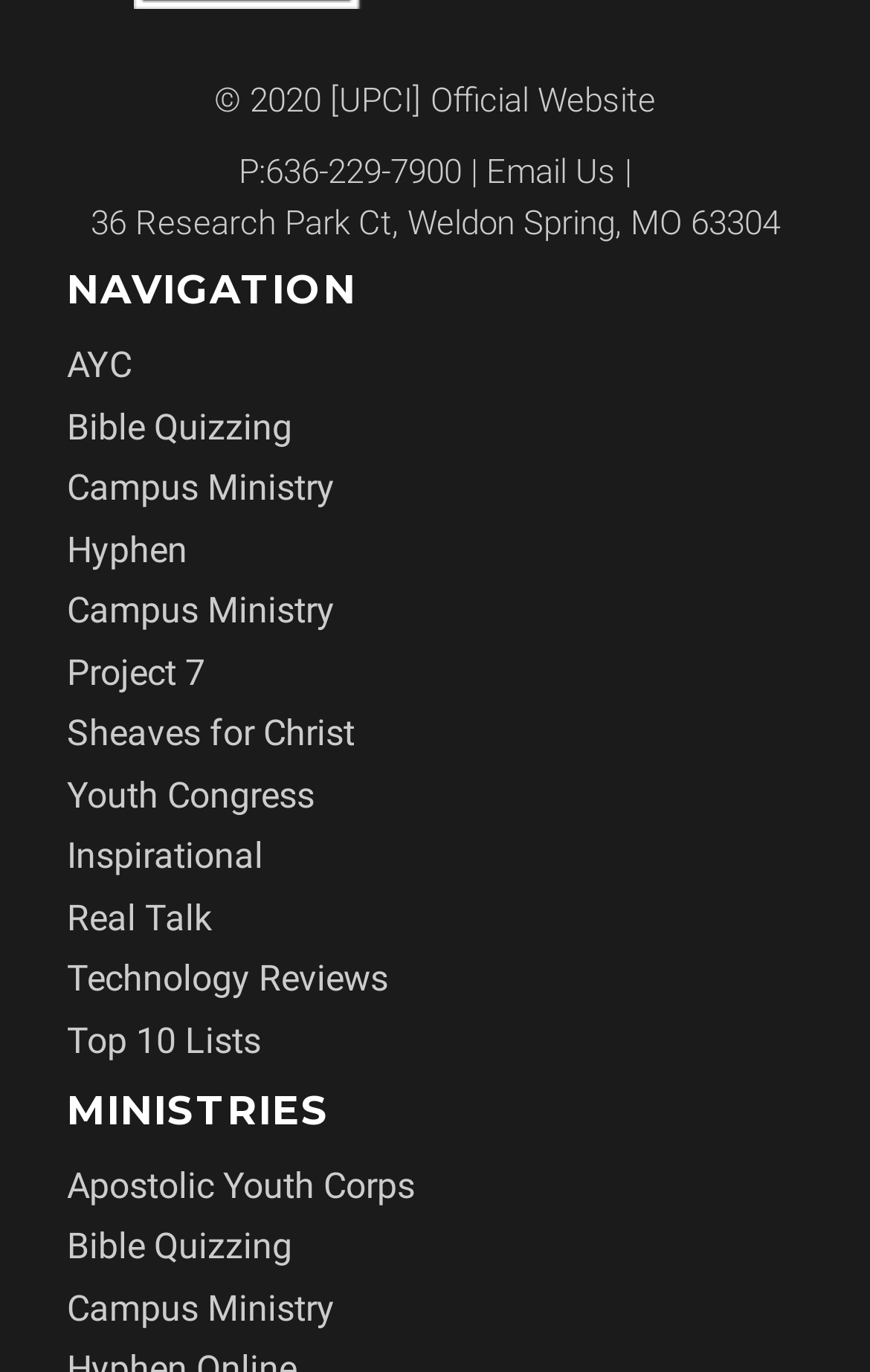Specify the bounding box coordinates (top-left x, top-left y, bottom-right x, bottom-right y) of the UI element in the screenshot that matches this description: parent_node: By title="Riya"

None